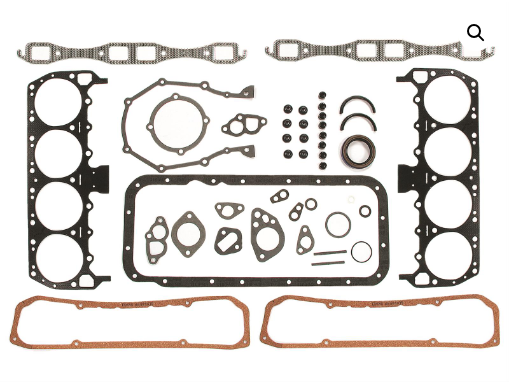What is the dominant color scheme of the gaskets?
Refer to the image and respond with a one-word or short-phrase answer.

Black and orange